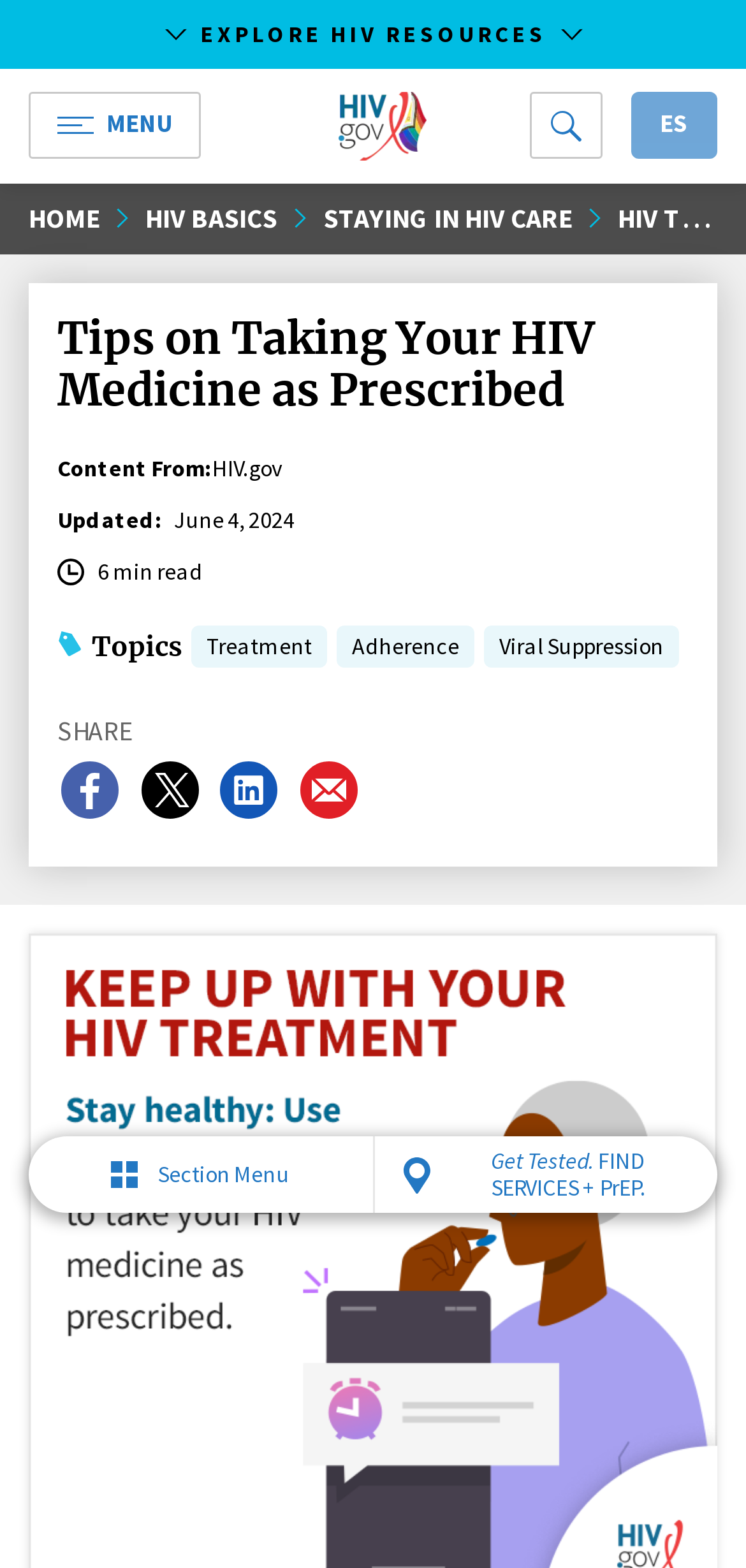What is the purpose of the 'EXPLORE HIV RESOURCES' button?
Based on the visual details in the image, please answer the question thoroughly.

I inferred the purpose of the button by its text content 'EXPLORE HIV RESOURCES', which suggests that clicking on it will lead to a page or section with resources related to HIV.